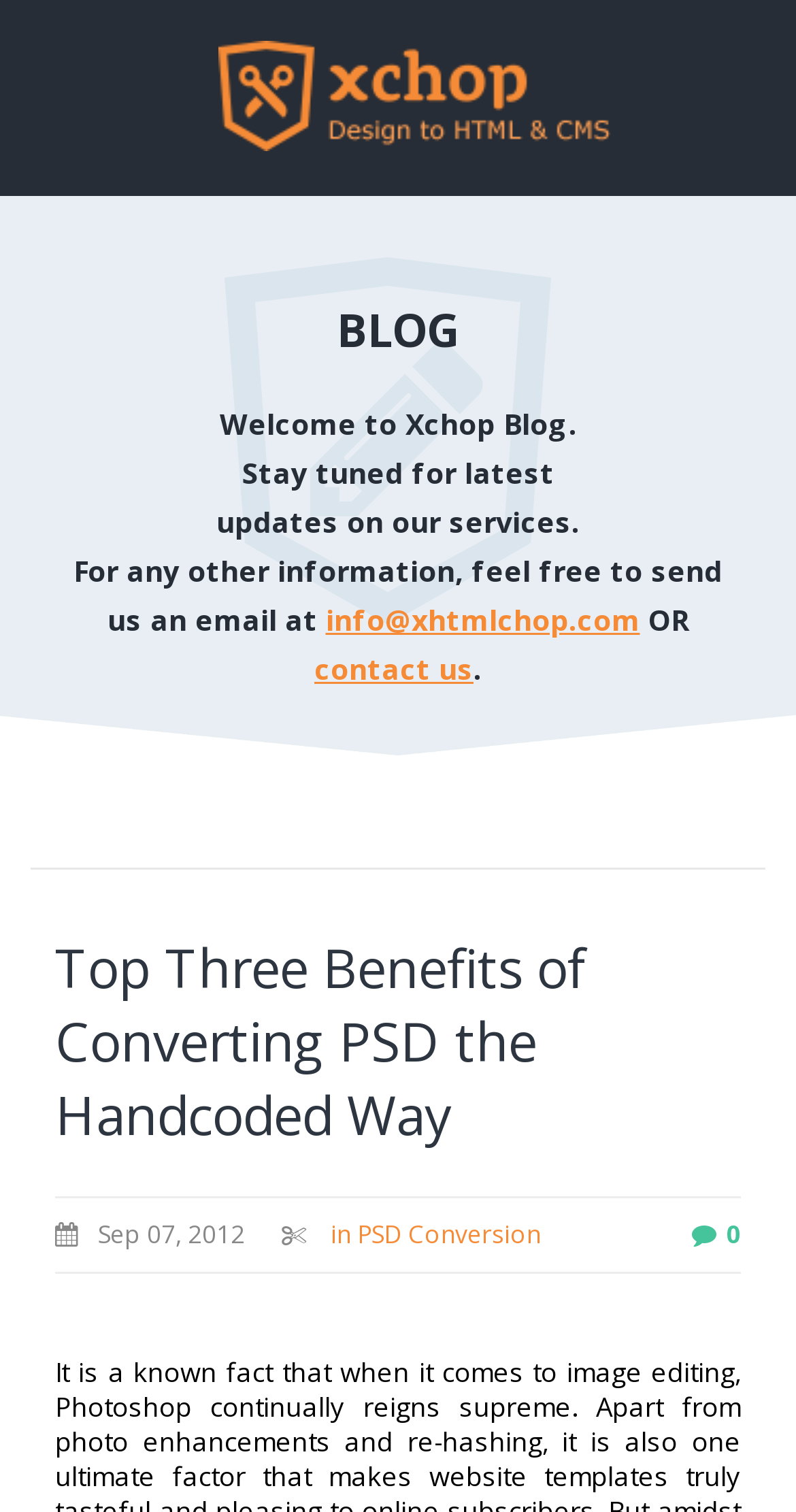What is the topic of the blog post?
Answer the question with a single word or phrase derived from the image.

PSD Conversion